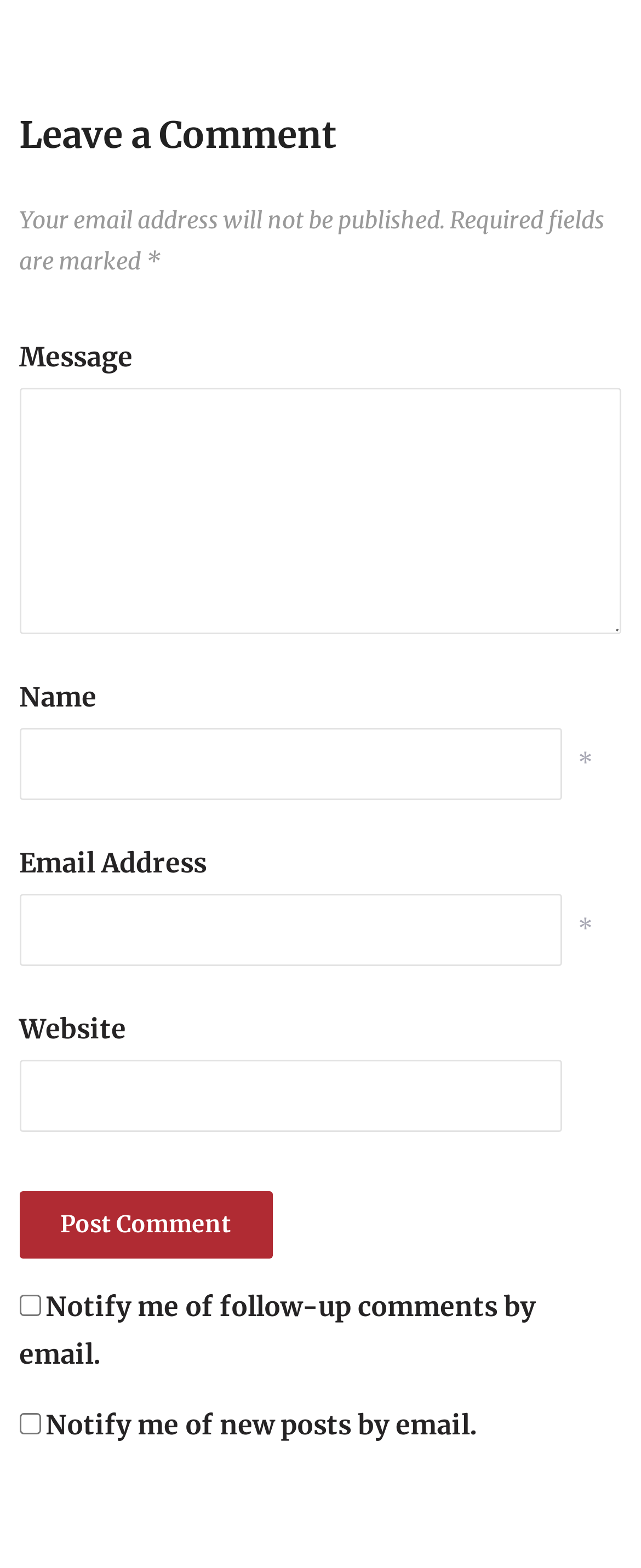Given the content of the image, can you provide a detailed answer to the question?
What is the purpose of the checkboxes?

The checkboxes are used to notify the user of follow-up comments by email and new posts by email. They are optional and unchecked by default.